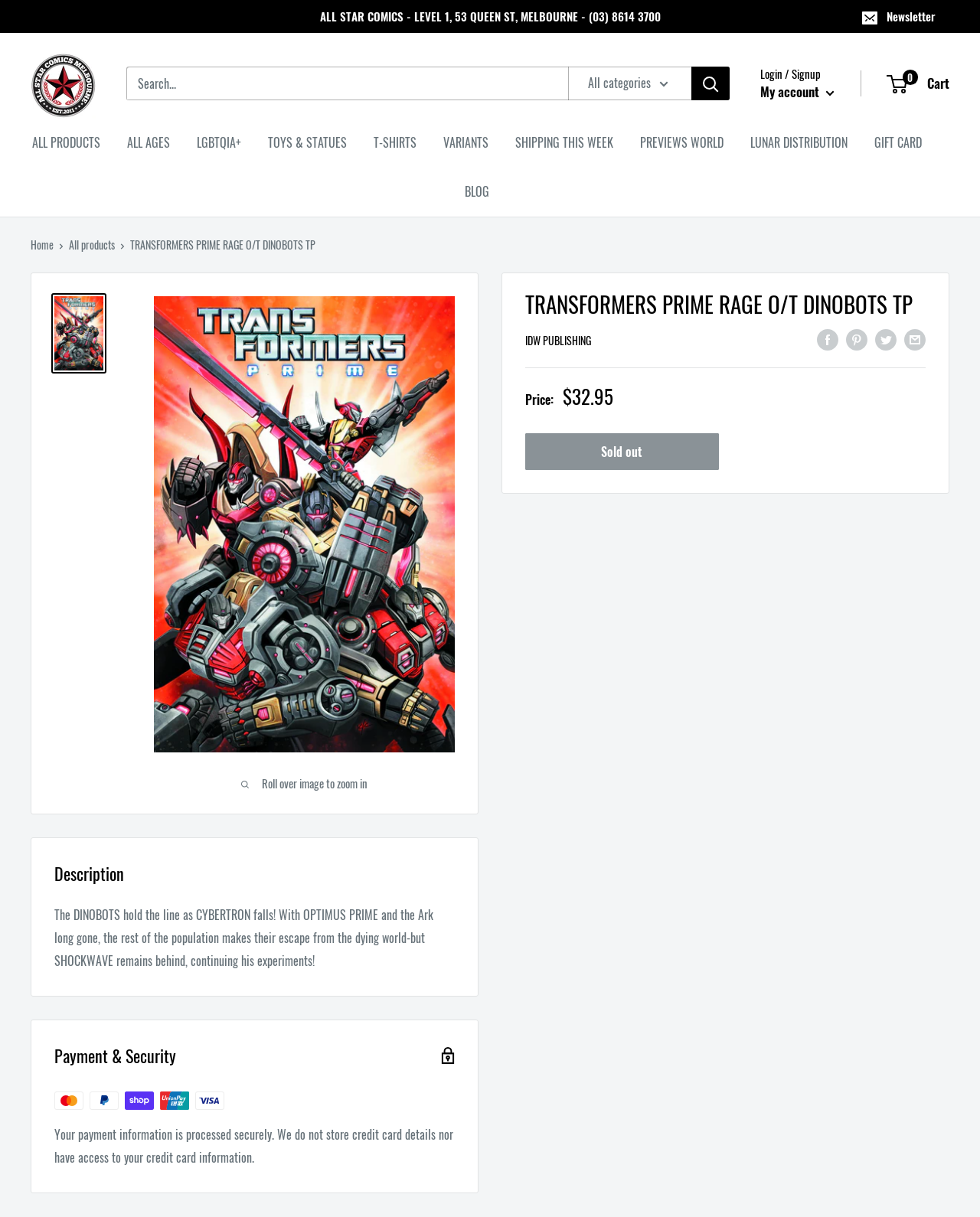Please find the bounding box coordinates of the element that needs to be clicked to perform the following instruction: "View 'My account'". The bounding box coordinates should be four float numbers between 0 and 1, represented as [left, top, right, bottom].

[0.776, 0.066, 0.852, 0.086]